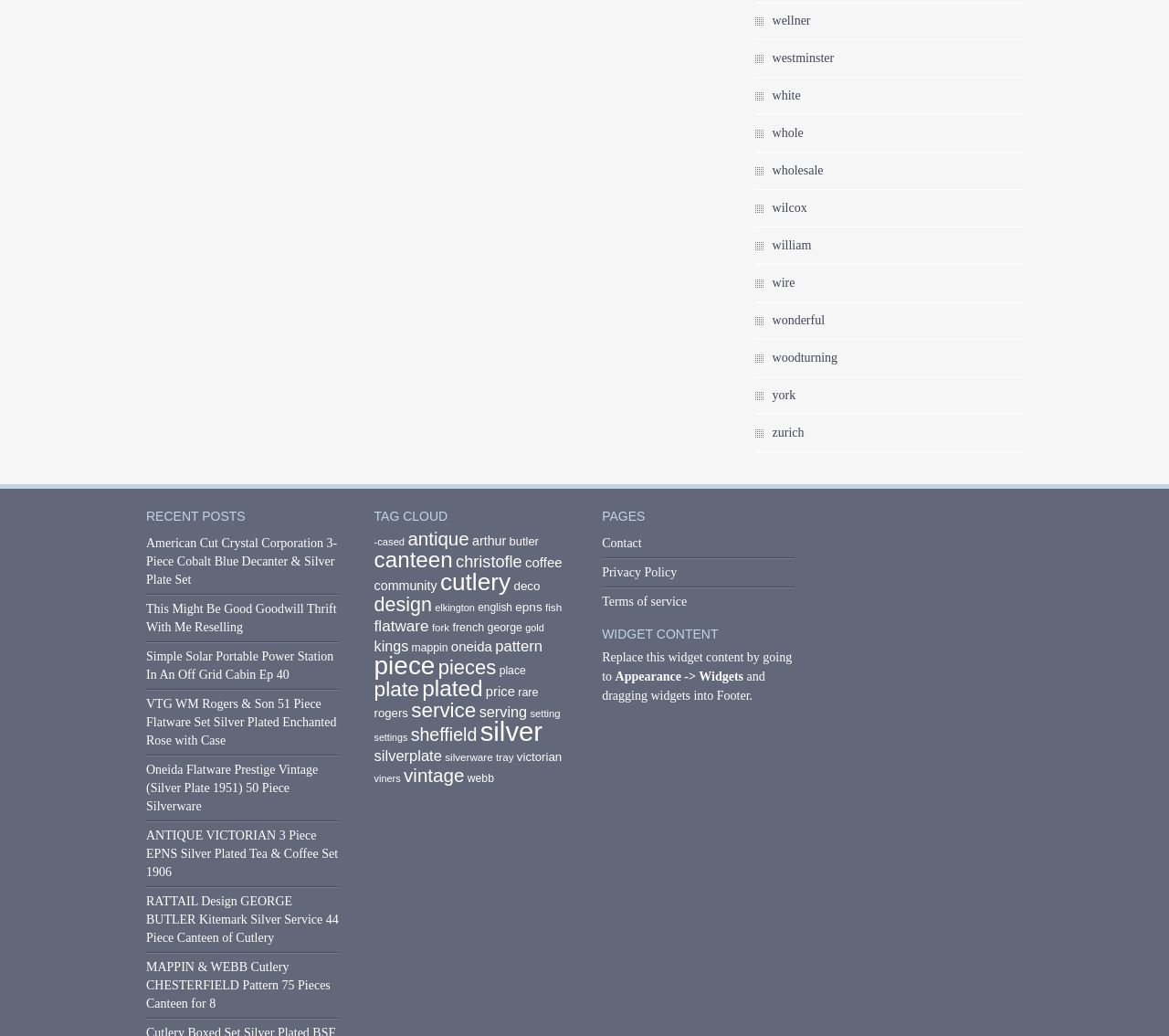Identify the bounding box of the HTML element described as: "Terms of service".

[0.515, 0.574, 0.588, 0.587]